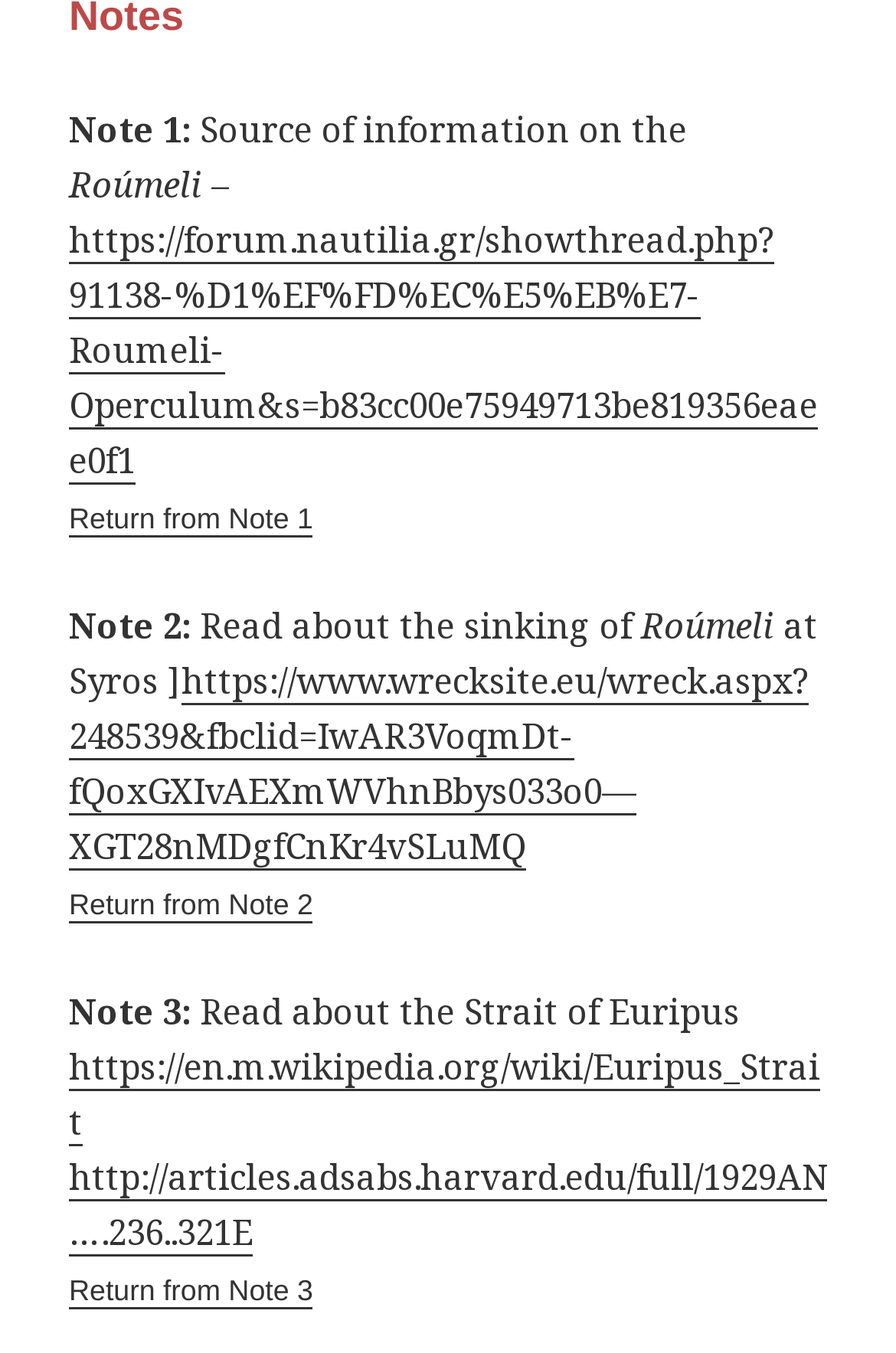Please give a succinct answer to the question in one word or phrase:
How many links are there in Note 1?

2